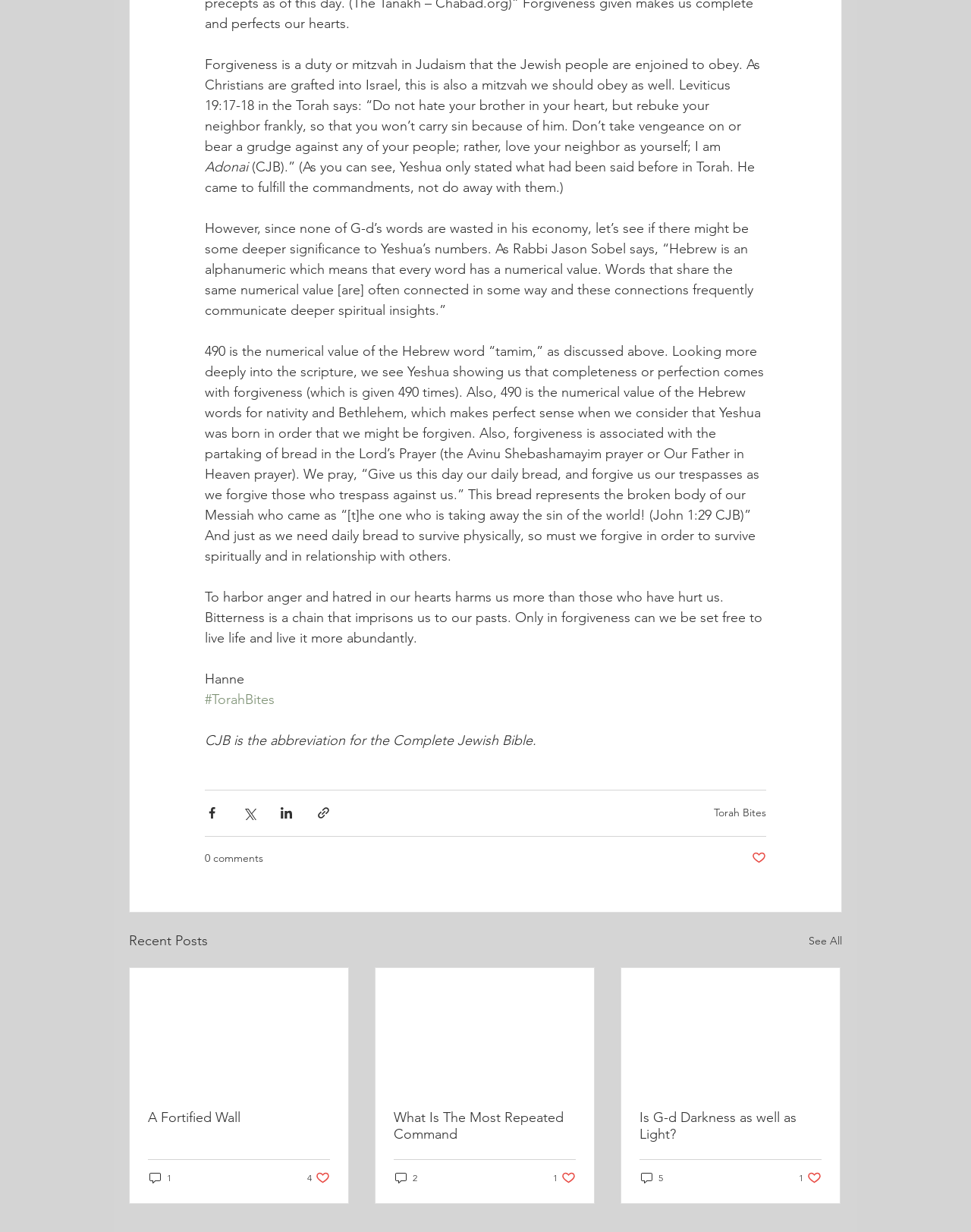Please identify the bounding box coordinates of the element that needs to be clicked to execute the following command: "Click the 'Torah Bites' link". Provide the bounding box using four float numbers between 0 and 1, formatted as [left, top, right, bottom].

[0.735, 0.654, 0.789, 0.665]